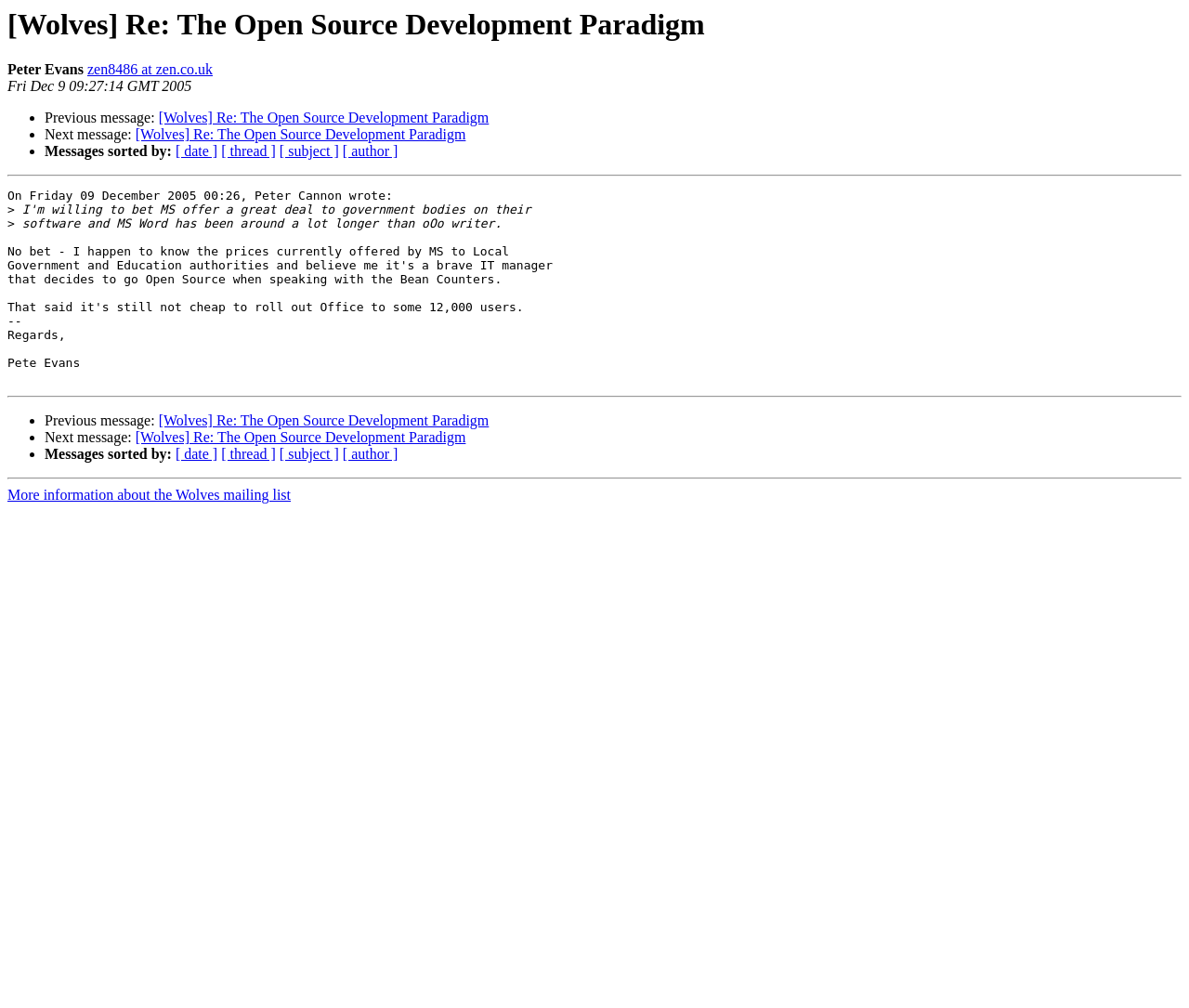Identify the bounding box coordinates of the region I need to click to complete this instruction: "View more information about the Wolves mailing list".

[0.006, 0.483, 0.245, 0.499]